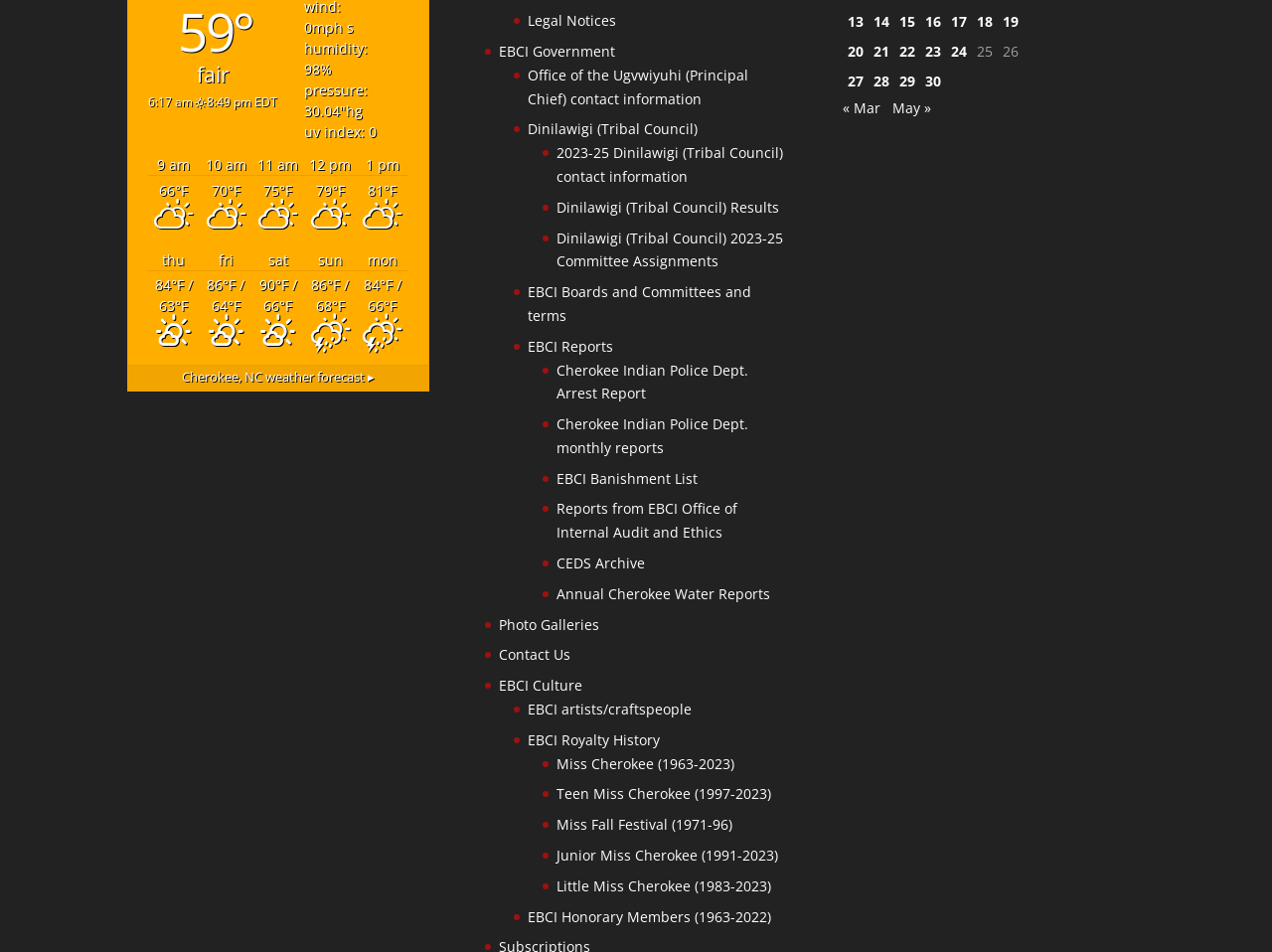Locate the bounding box coordinates of the element that needs to be clicked to carry out the instruction: "visit EBCI Government website". The coordinates should be given as four float numbers ranging from 0 to 1, i.e., [left, top, right, bottom].

[0.392, 0.044, 0.484, 0.064]